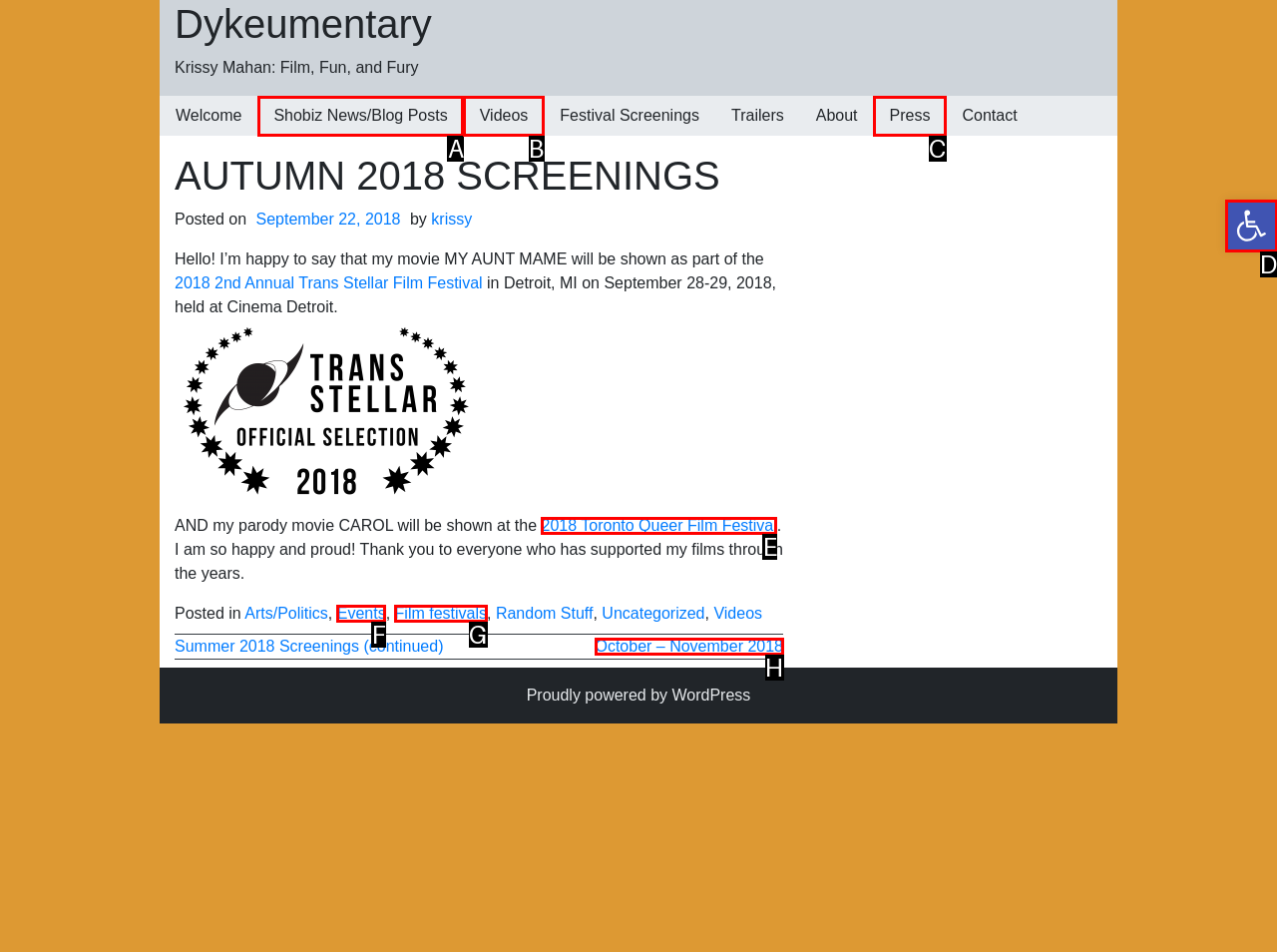Decide which letter you need to select to fulfill the task: Go to the 'Press' page
Answer with the letter that matches the correct option directly.

C